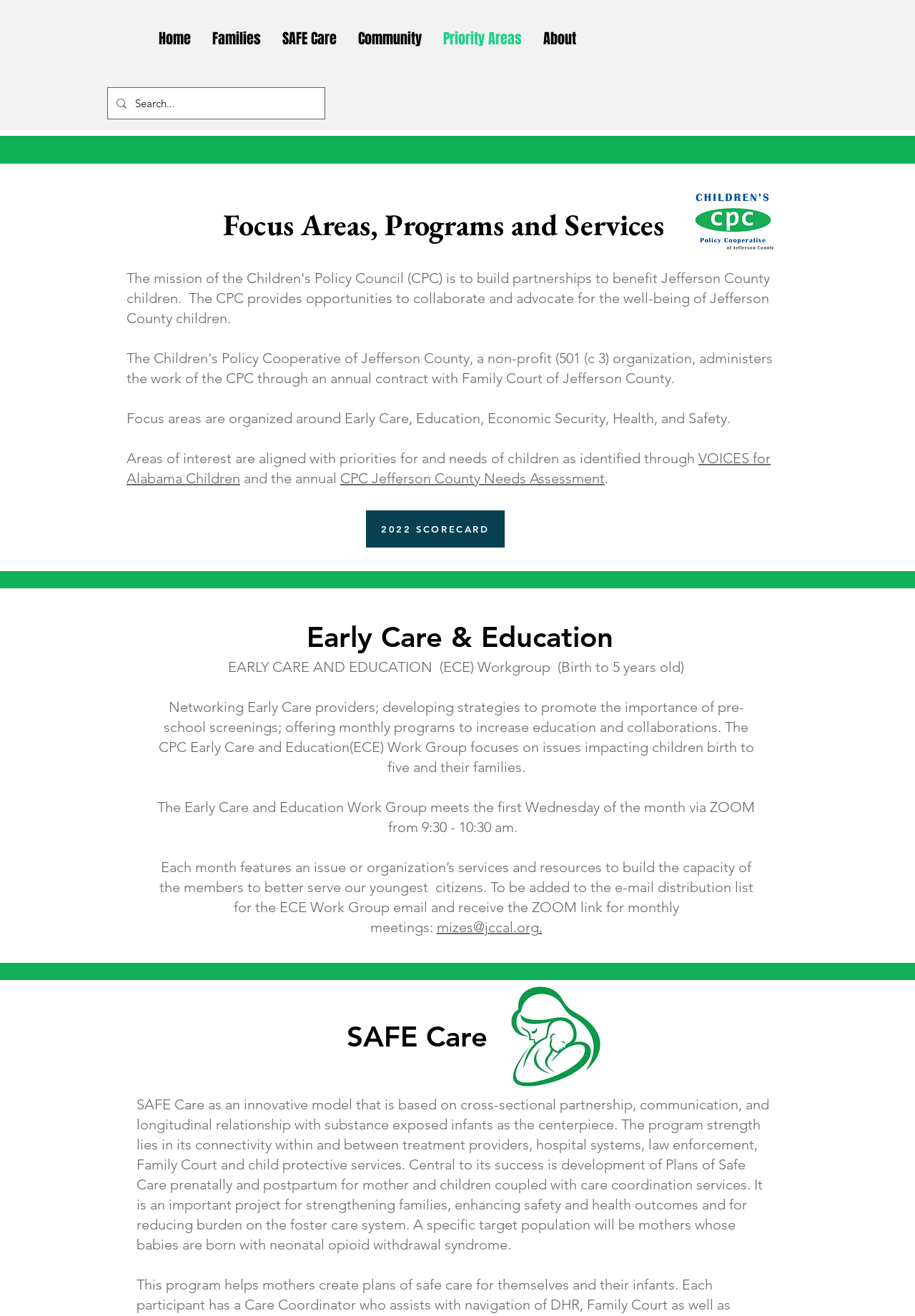How often does the Early Care and Education Work Group meet?
Refer to the image and provide a detailed answer to the question.

The webpage states that the Early Care and Education Work Group meets via ZOOM on the first Wednesday of the month from 9:30 - 10:30 am.